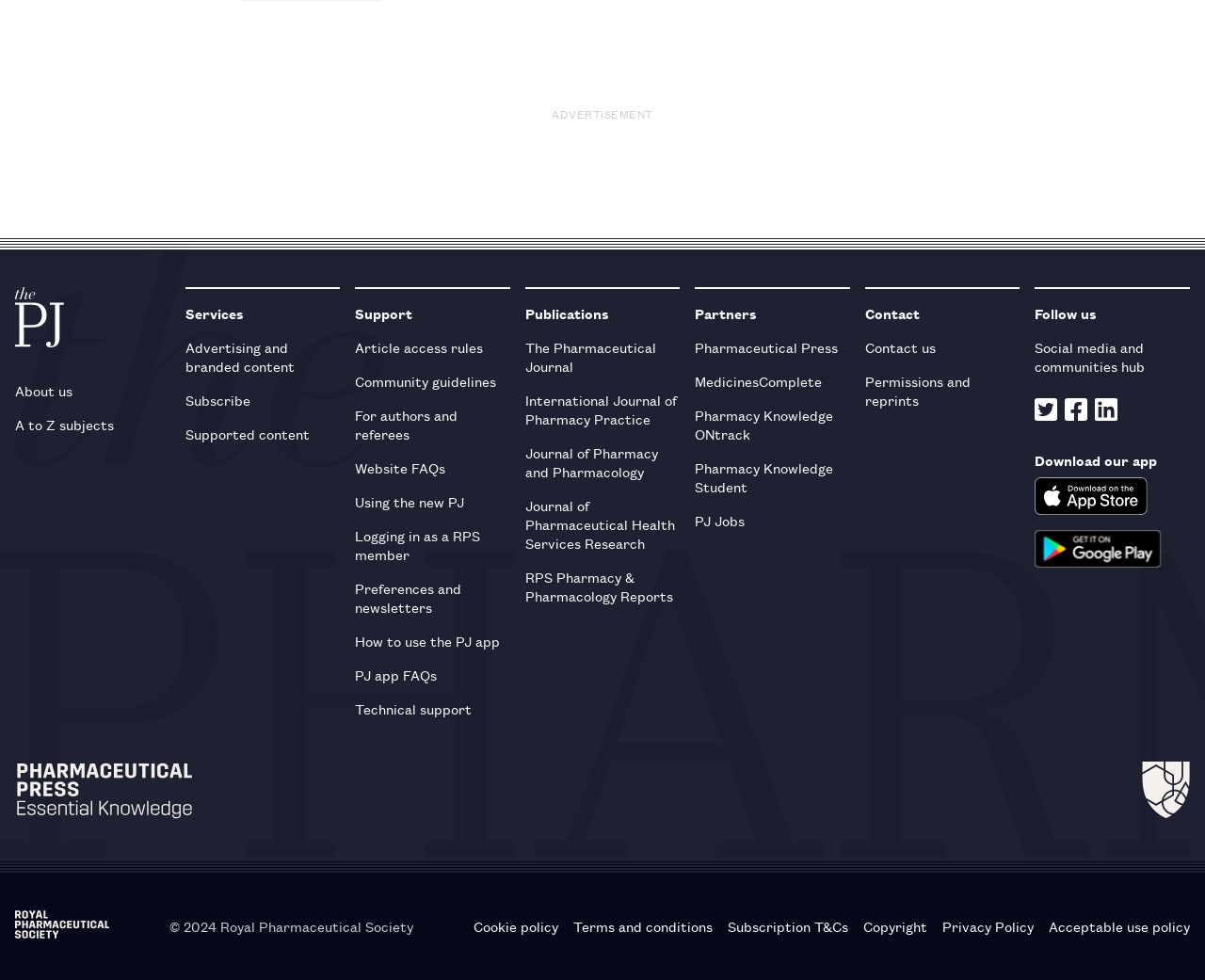Answer this question using a single word or a brief phrase:
What is the logo of the website?

PJ logo